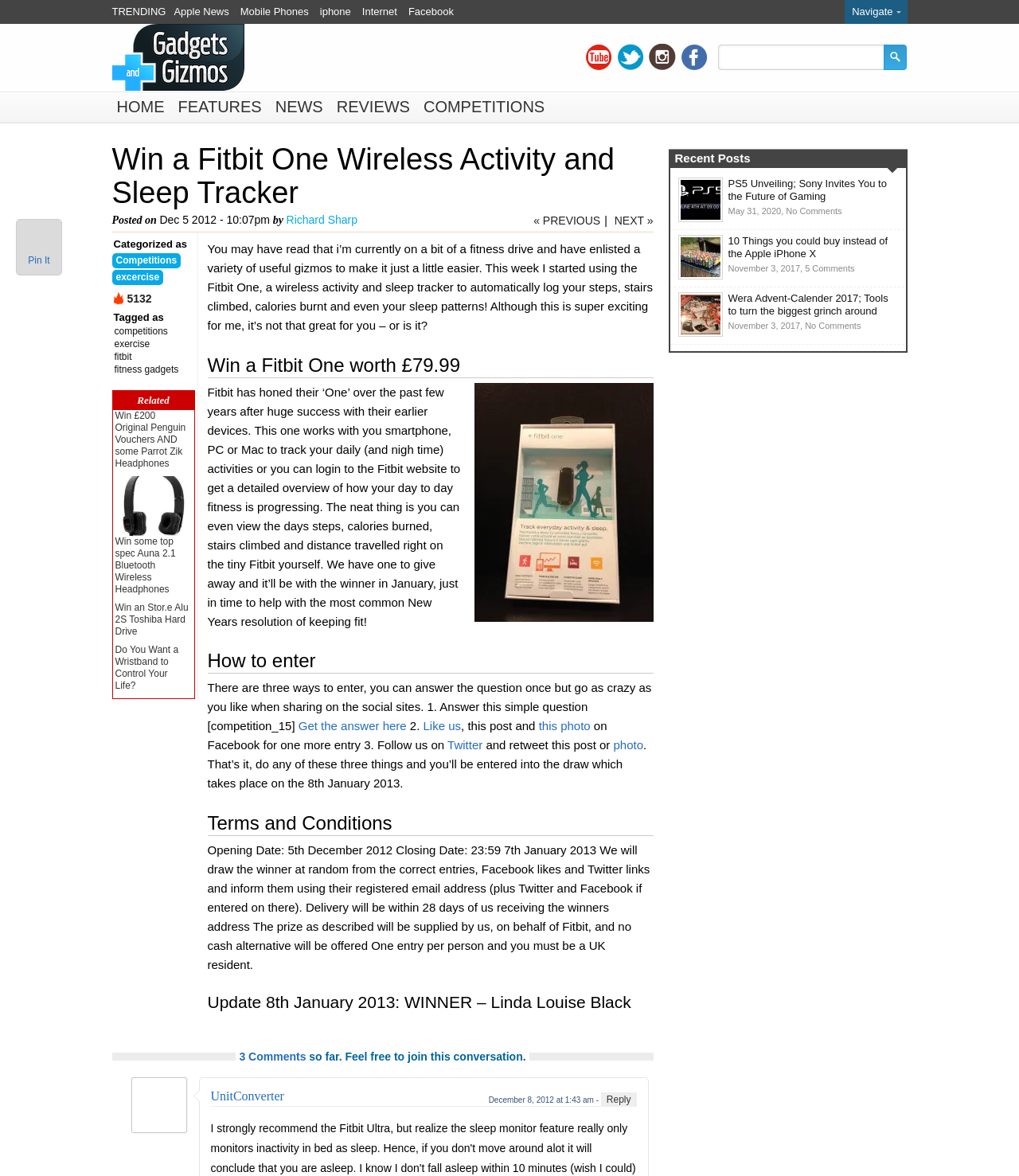Please specify the bounding box coordinates of the clickable region to carry out the following instruction: "Enter text in the text box". The coordinates should be four float numbers between 0 and 1, in the format [left, top, right, bottom].

[0.708, 0.038, 0.86, 0.059]